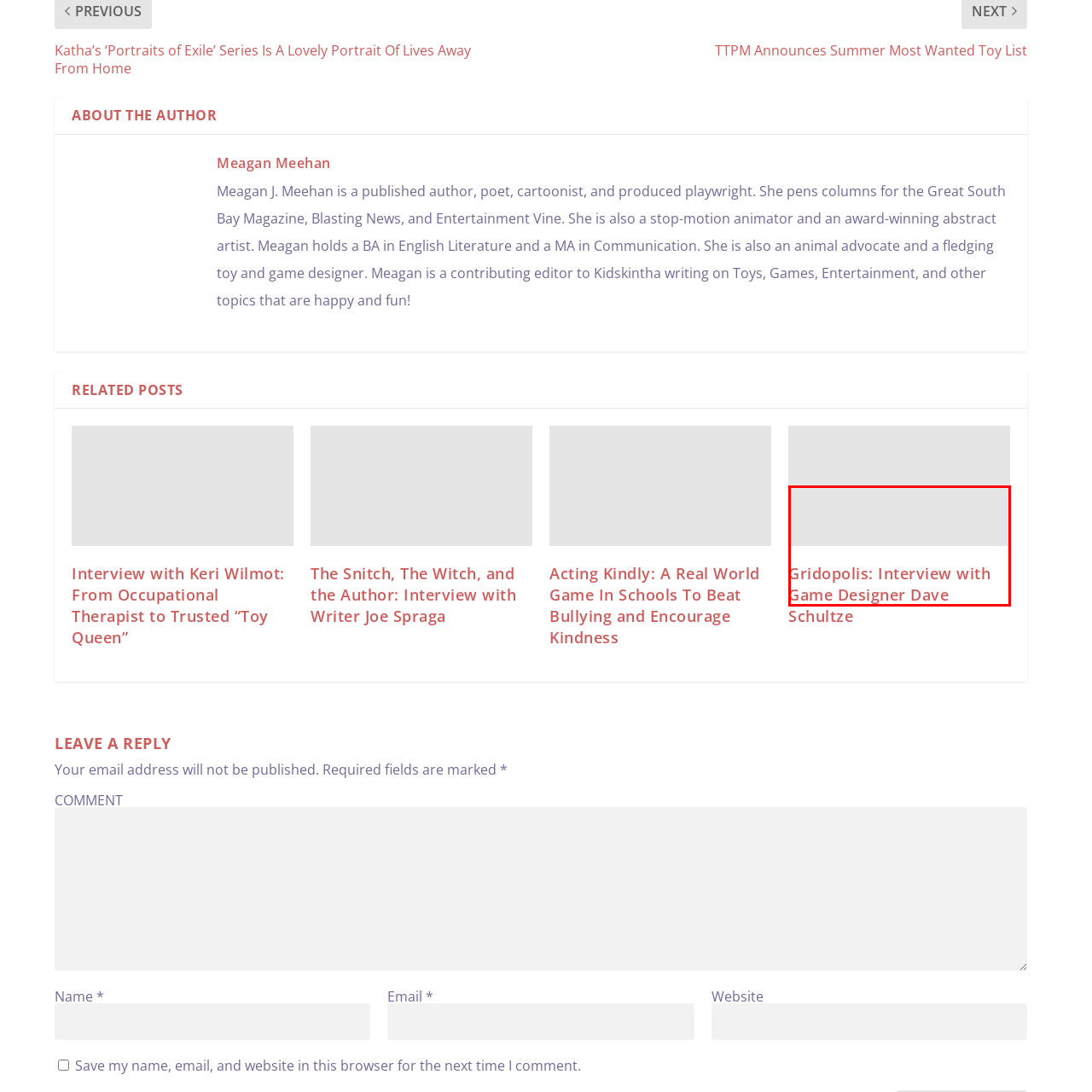What is the focus of the interview?
View the portion of the image encircled by the red bounding box and give a one-word or short phrase answer.

Game design